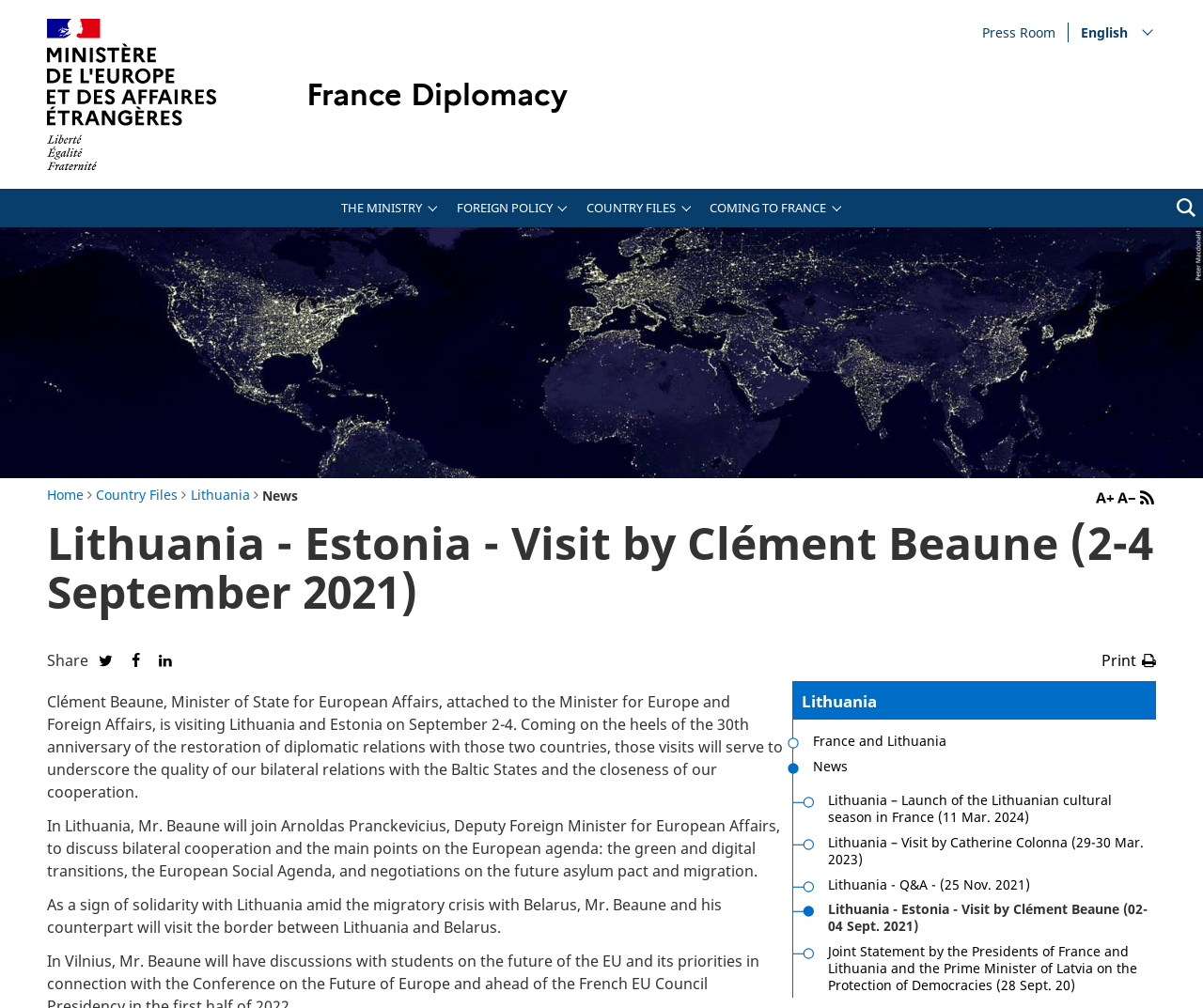Locate the coordinates of the bounding box for the clickable region that fulfills this instruction: "Go to the main menu".

[0.012, 0.001, 0.138, 0.021]